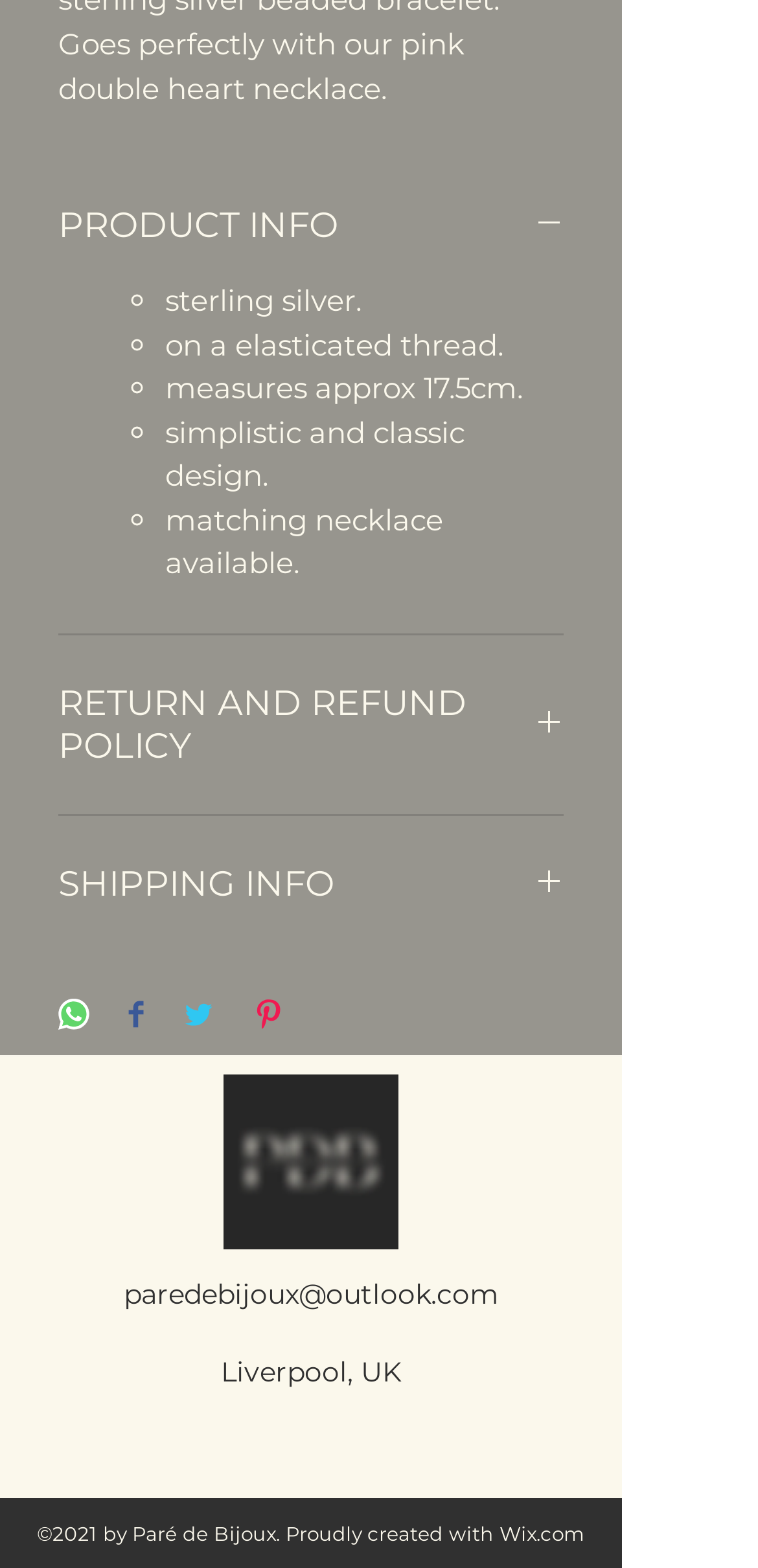Locate the bounding box of the UI element based on this description: "aria-label="Share on WhatsApp"". Provide four float numbers between 0 and 1 as [left, top, right, bottom].

[0.077, 0.637, 0.118, 0.66]